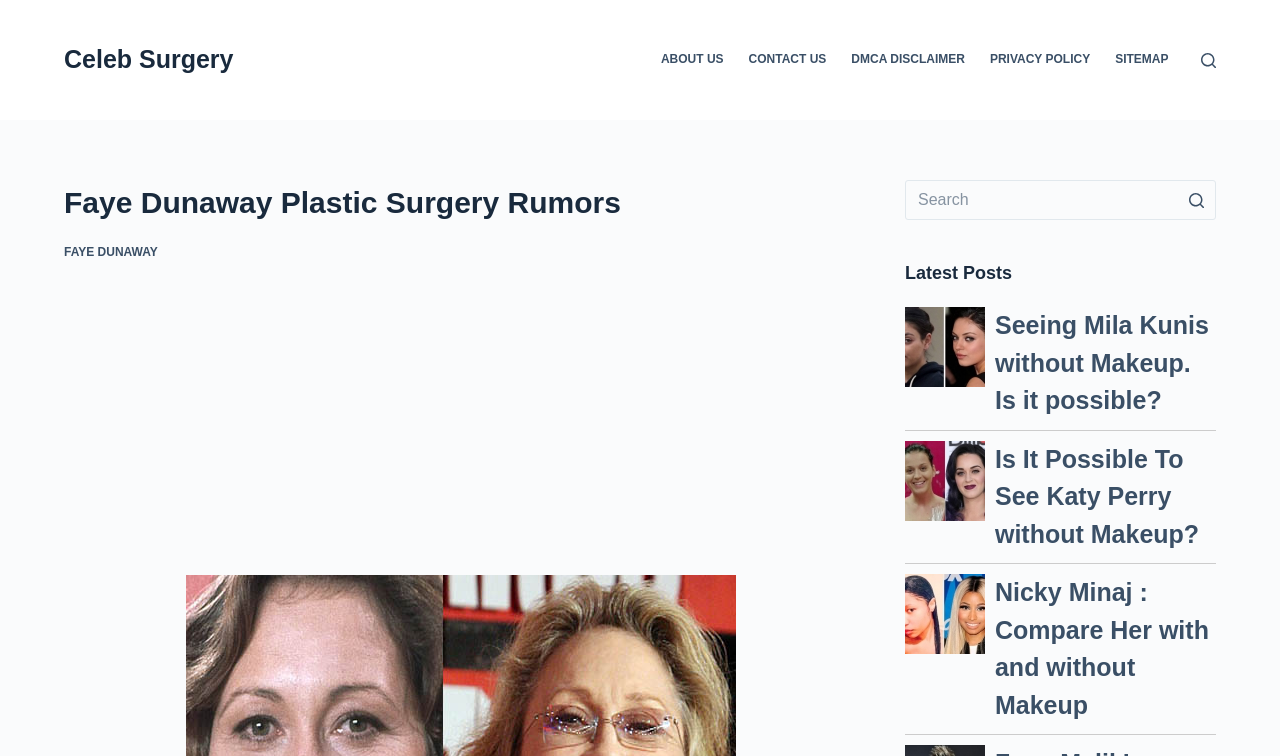Give a one-word or short phrase answer to the question: 
What is the purpose of the search form?

To search the website